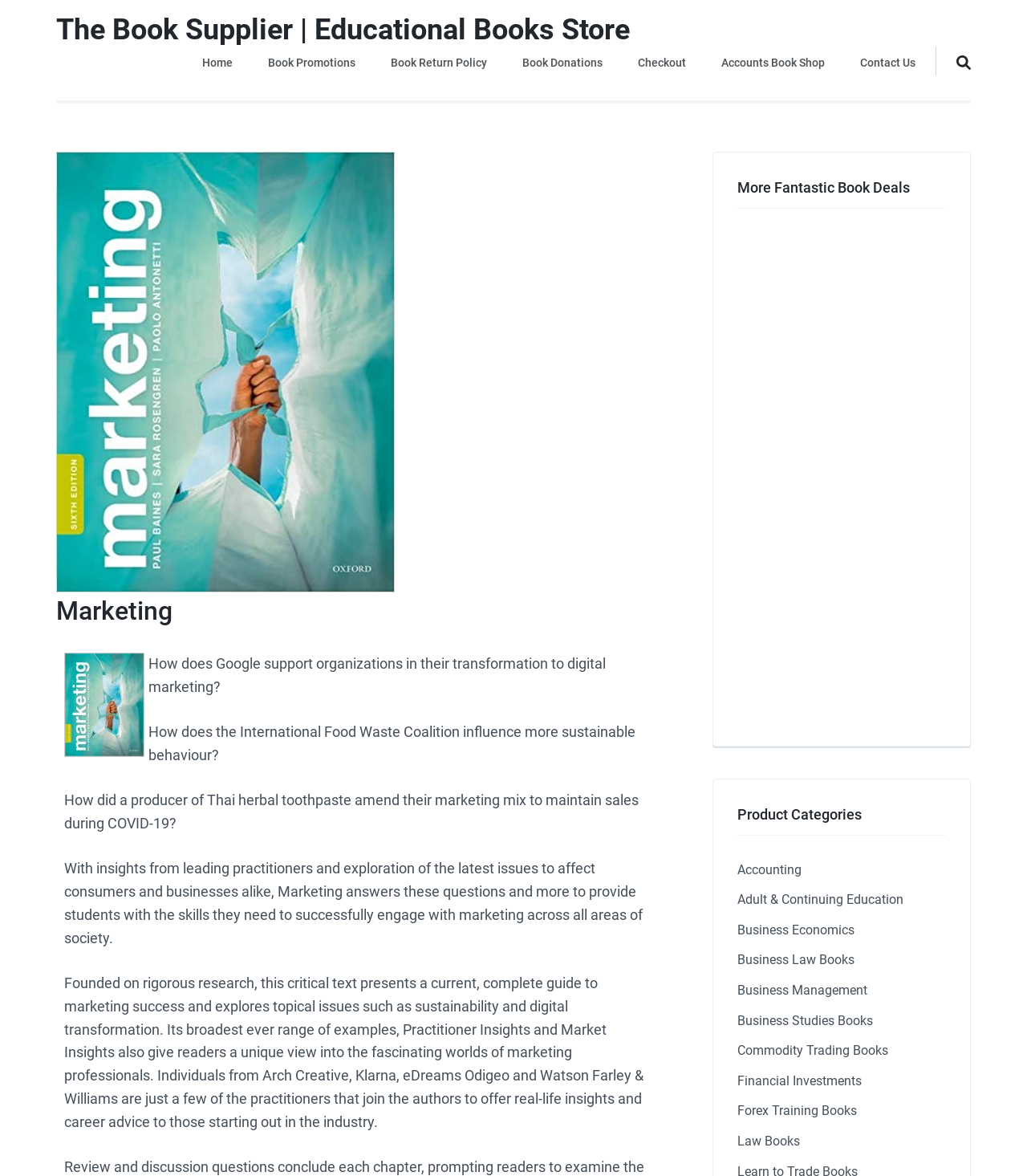What is the category of the 'Business Economics' link?
Please use the visual content to give a single word or phrase answer.

Product Categories